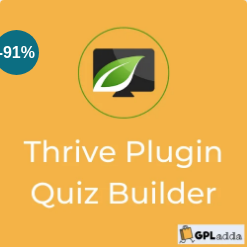Offer a detailed narrative of the image.

This image showcases the "Thrive Quiz Builder," a plugin specifically designed for WordPress users. It features a prominent discount label indicating a savings of 91%, signifying a significant reduction from the original price of $54.49 to a current price of just $4.99. The vibrant orange background contrasts with the stylized logo, which includes a computer monitor and a green leaf, symbolizing creativity and engagement in quiz creation. The bottom corner features the logo of GPLadda, a platform that likely offers this plugin for users looking for affordable WordPress solutions. Overall, the image effectively conveys both the nature of the product and its enticing promotional offer.